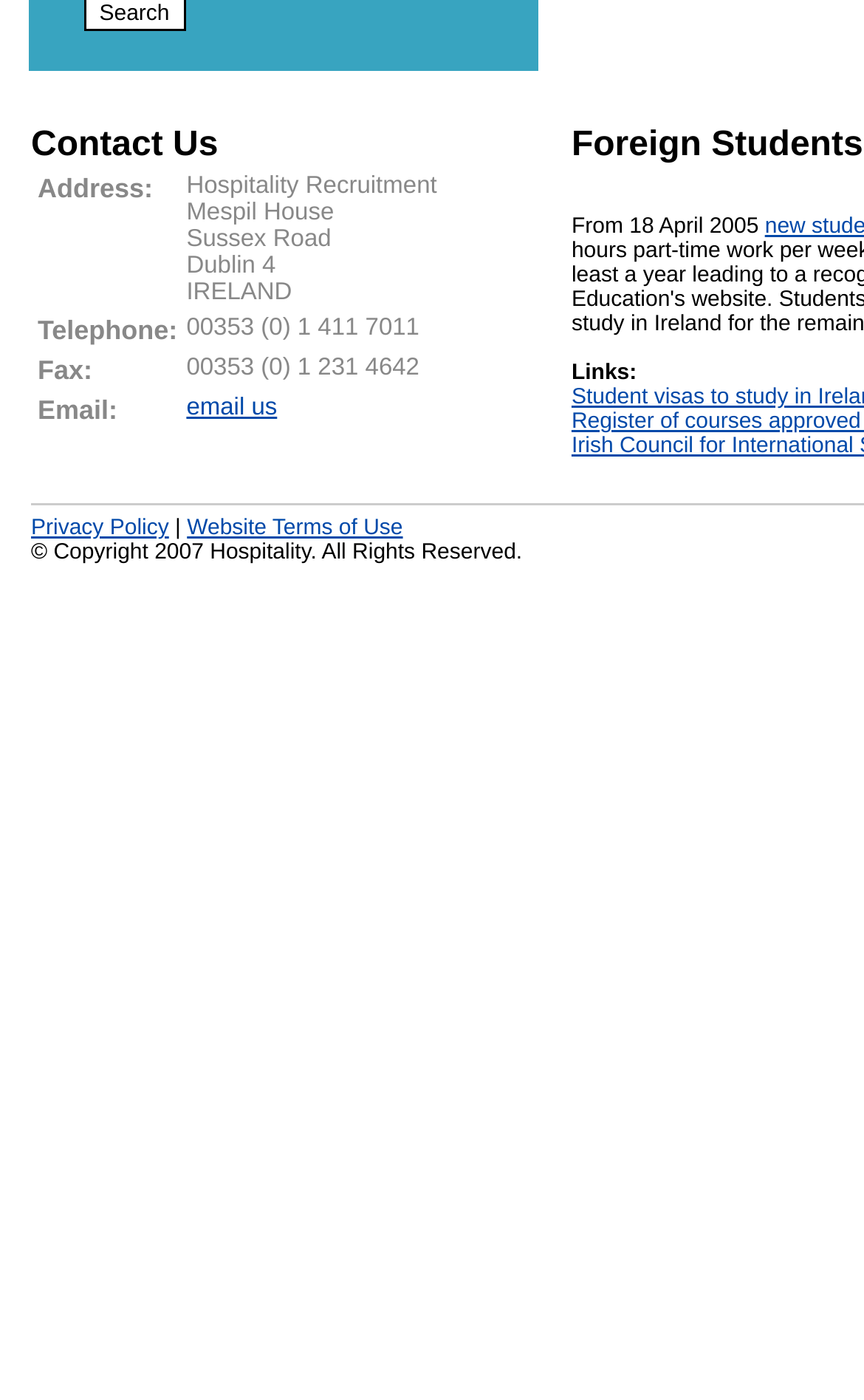Using the webpage screenshot and the element description email us, determine the bounding box coordinates. Specify the coordinates in the format (top-left x, top-left y, bottom-right x, bottom-right y) with values ranging from 0 to 1.

[0.216, 0.282, 0.321, 0.301]